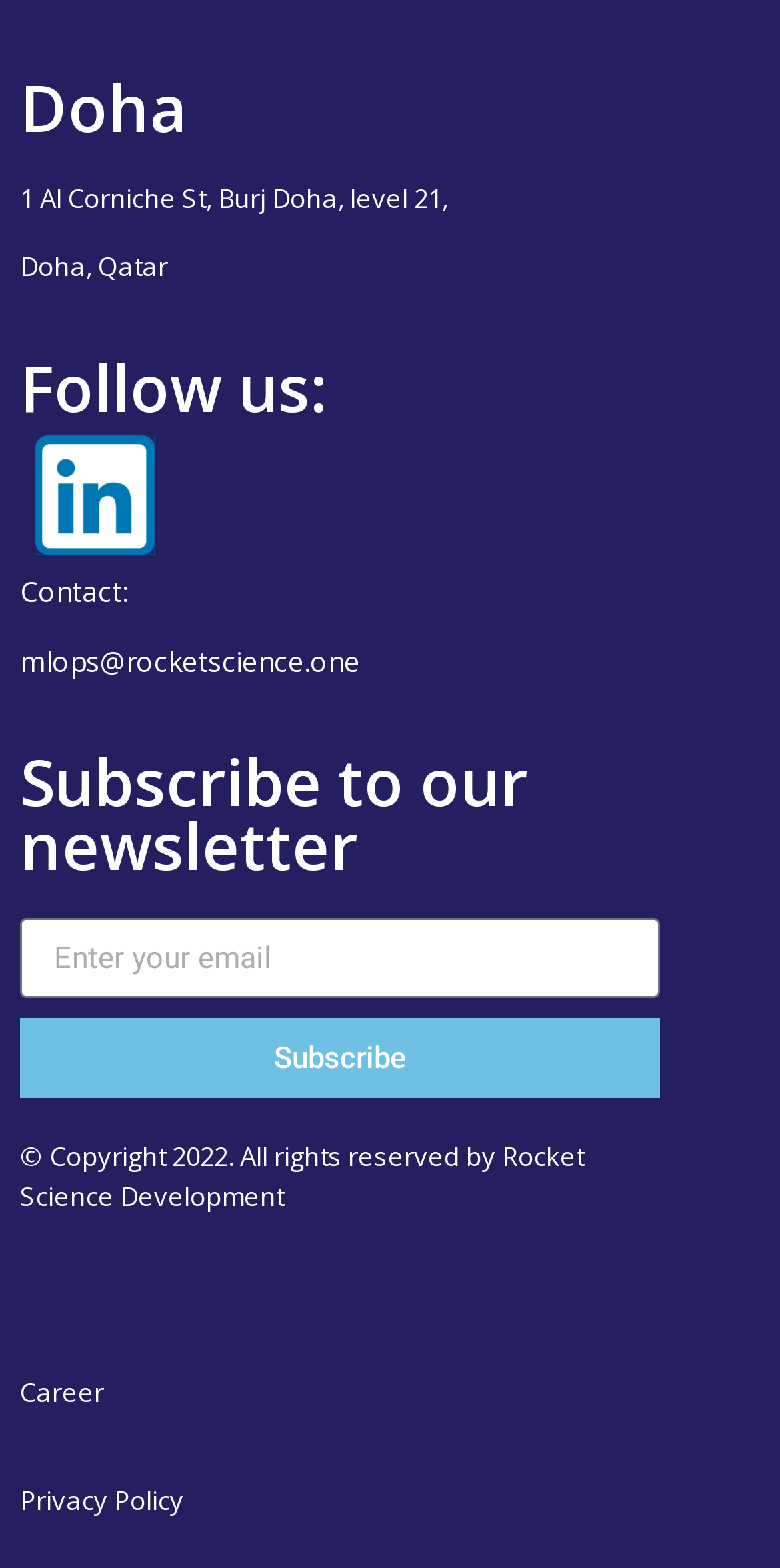Use a single word or phrase to respond to the question:
What are the social media platforms linked on the webpage?

Linkedin